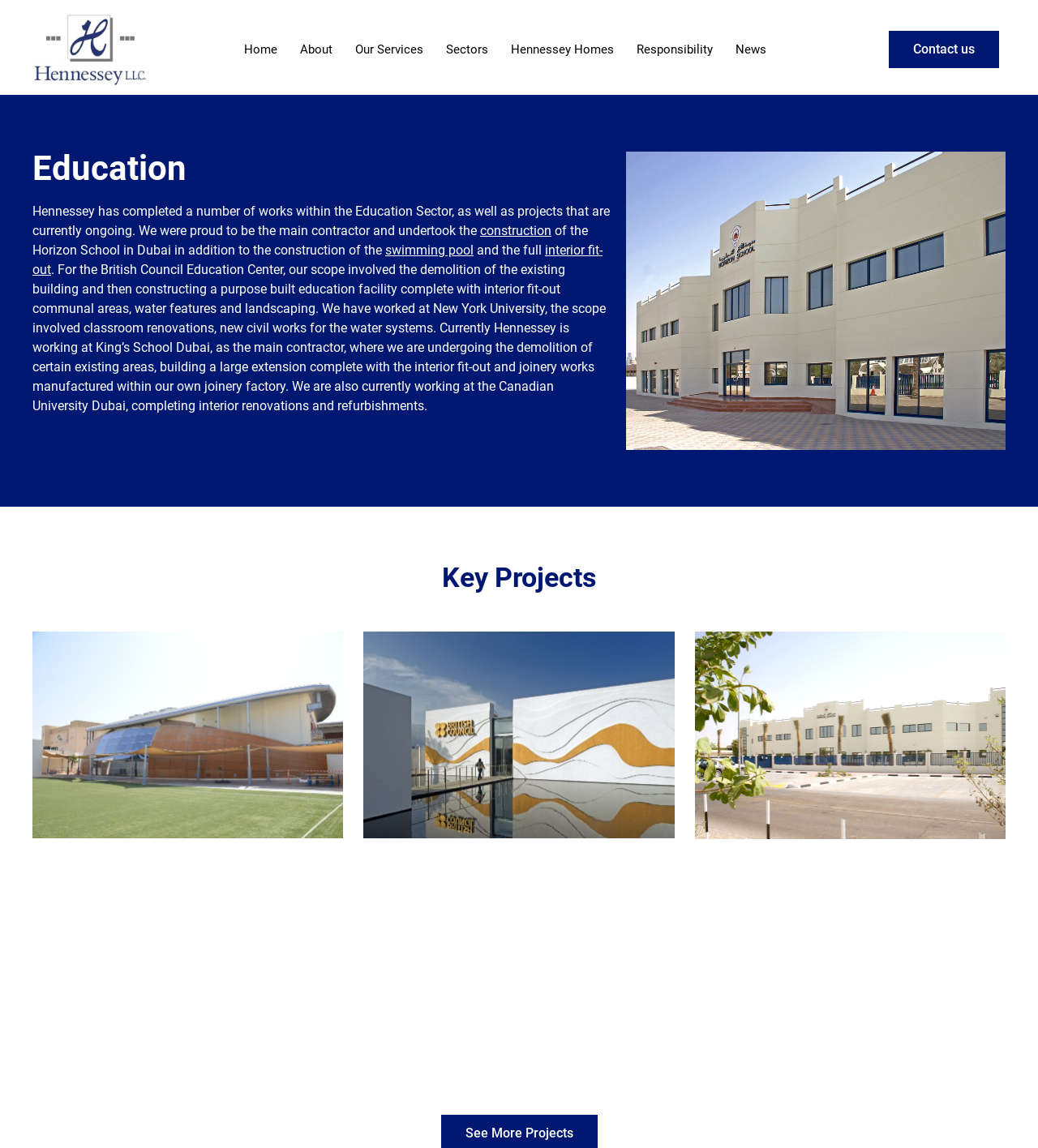What is the name of the school where Hennessey is currently working as the main contractor?
Please give a detailed and elaborate answer to the question based on the image.

The information can be found in the paragraph of text that describes Hennessey's projects in the Education Sector, which mentions that Hennessey is currently working at King’s School Dubai as the main contractor.